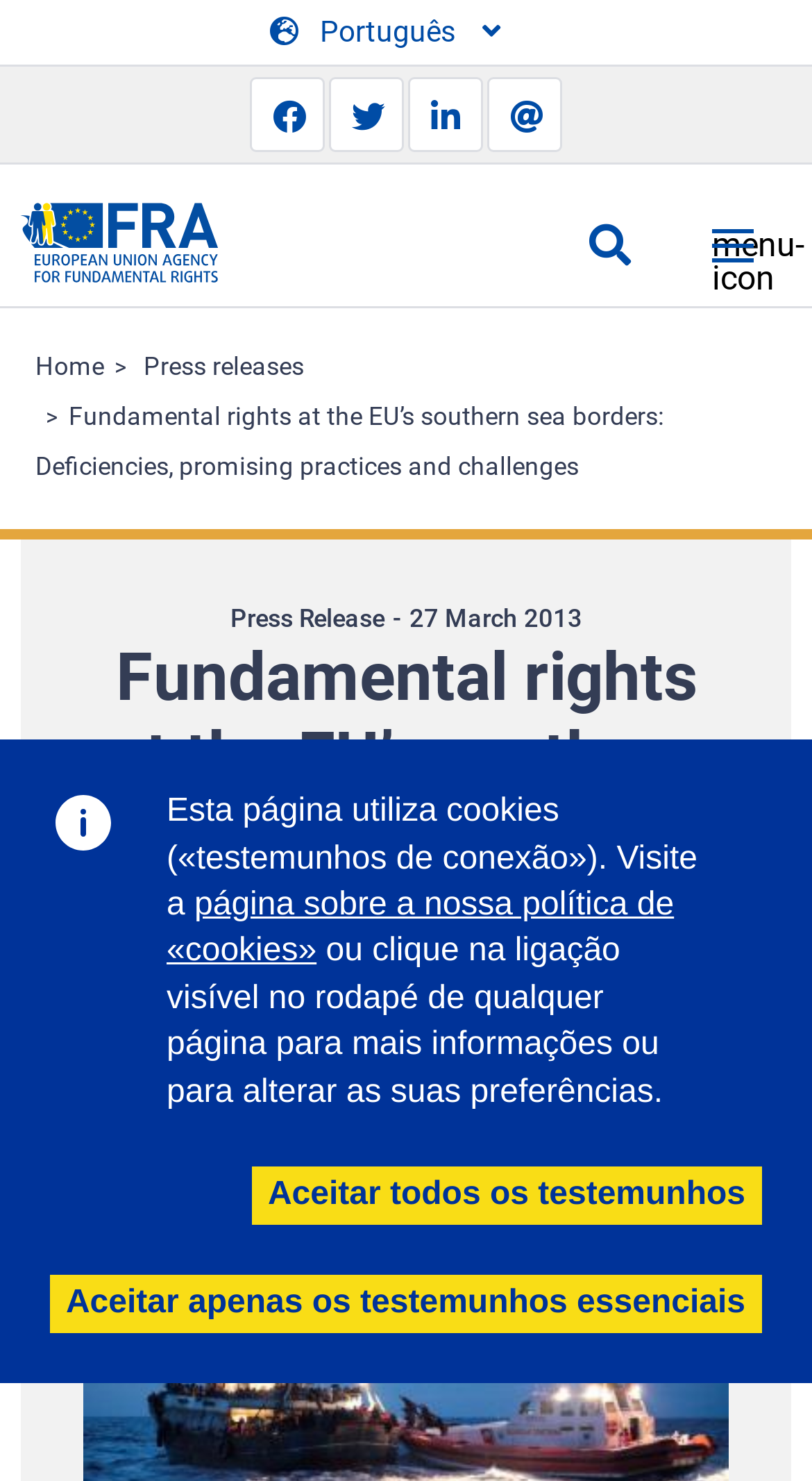Determine the bounding box coordinates of the clickable region to follow the instruction: "Click the language dropdown".

[0.306, 0.0, 0.642, 0.044]